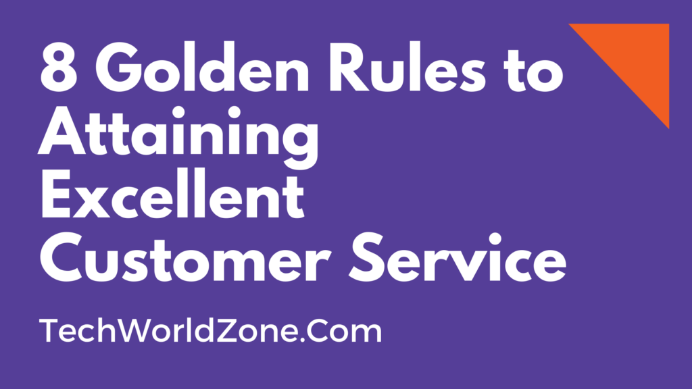Generate a detailed caption for the image.

The image presents a visually striking and informative banner titled "8 Golden Rules to Attaining Excellent Customer Service." The background is a vibrant purple, which captures attention, while the text is prominently displayed in bold white lettering. This bold typography effectively emphasizes the importance of customer service principles. 

In the bottom right corner, there is a distinctive orange triangle, adding a dynamic element to the overall design. The banner is associated with Tech World Zone, as indicated by the text at the bottom, "TechWorldZone.Com." This imagery serves as an engaging introduction to the content that will provide key strategies for enhancing customer service experiences.